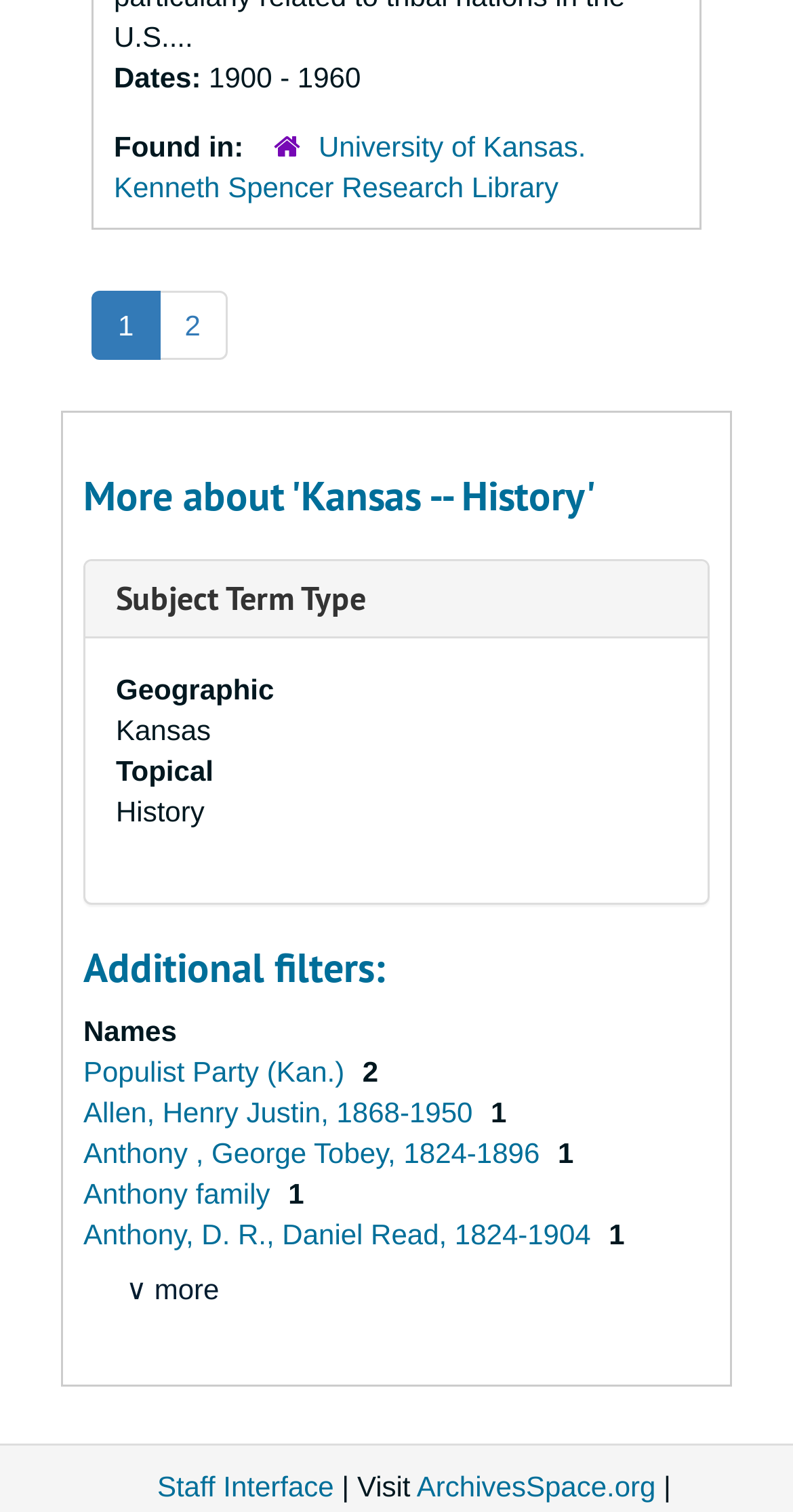Could you locate the bounding box coordinates for the section that should be clicked to accomplish this task: "Explore more about Kansas history".

[0.105, 0.313, 0.895, 0.342]